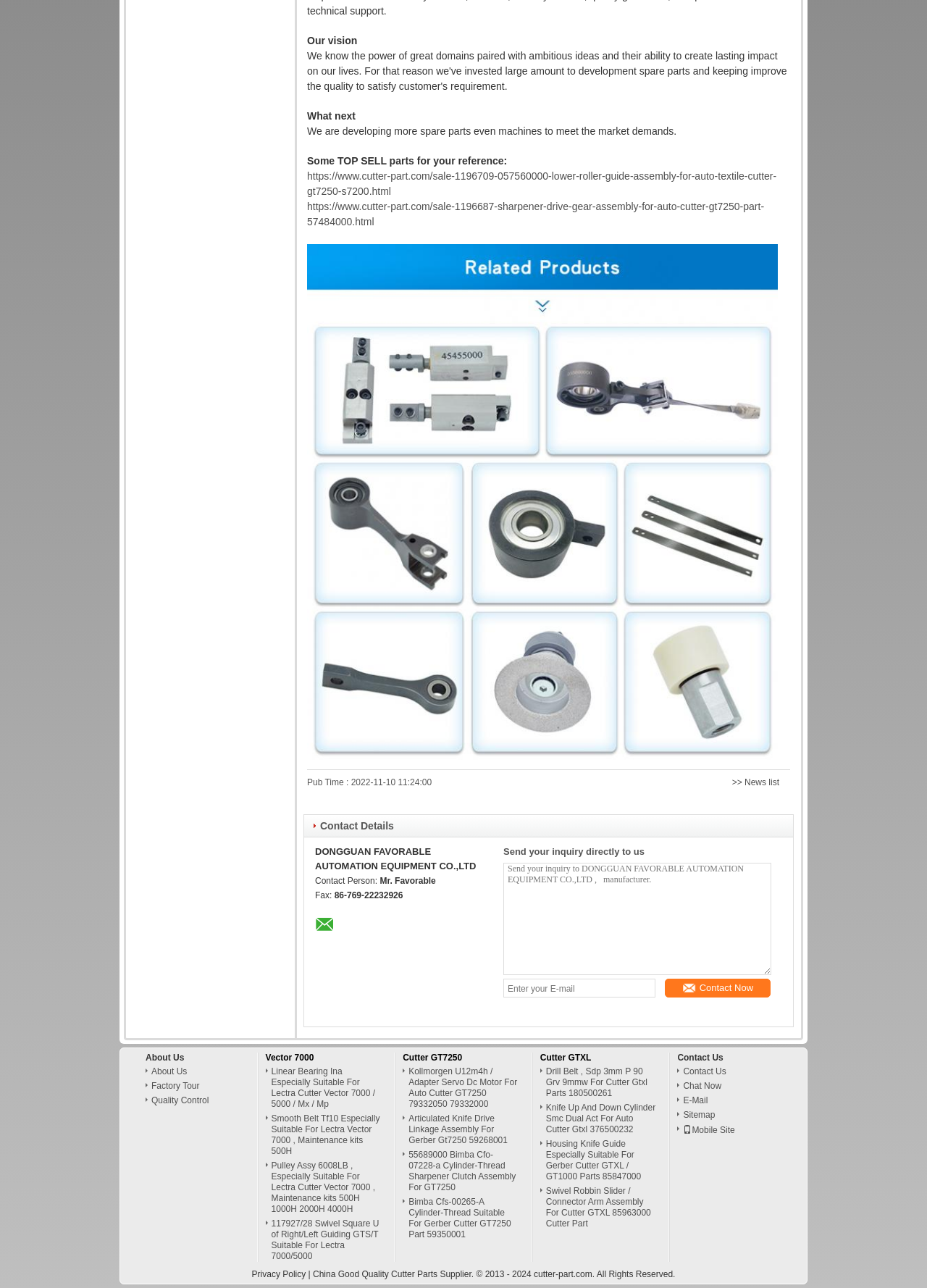Identify the bounding box coordinates for the UI element described as: "Contact Now". The coordinates should be provided as four floats between 0 and 1: [left, top, right, bottom].

[0.717, 0.76, 0.832, 0.775]